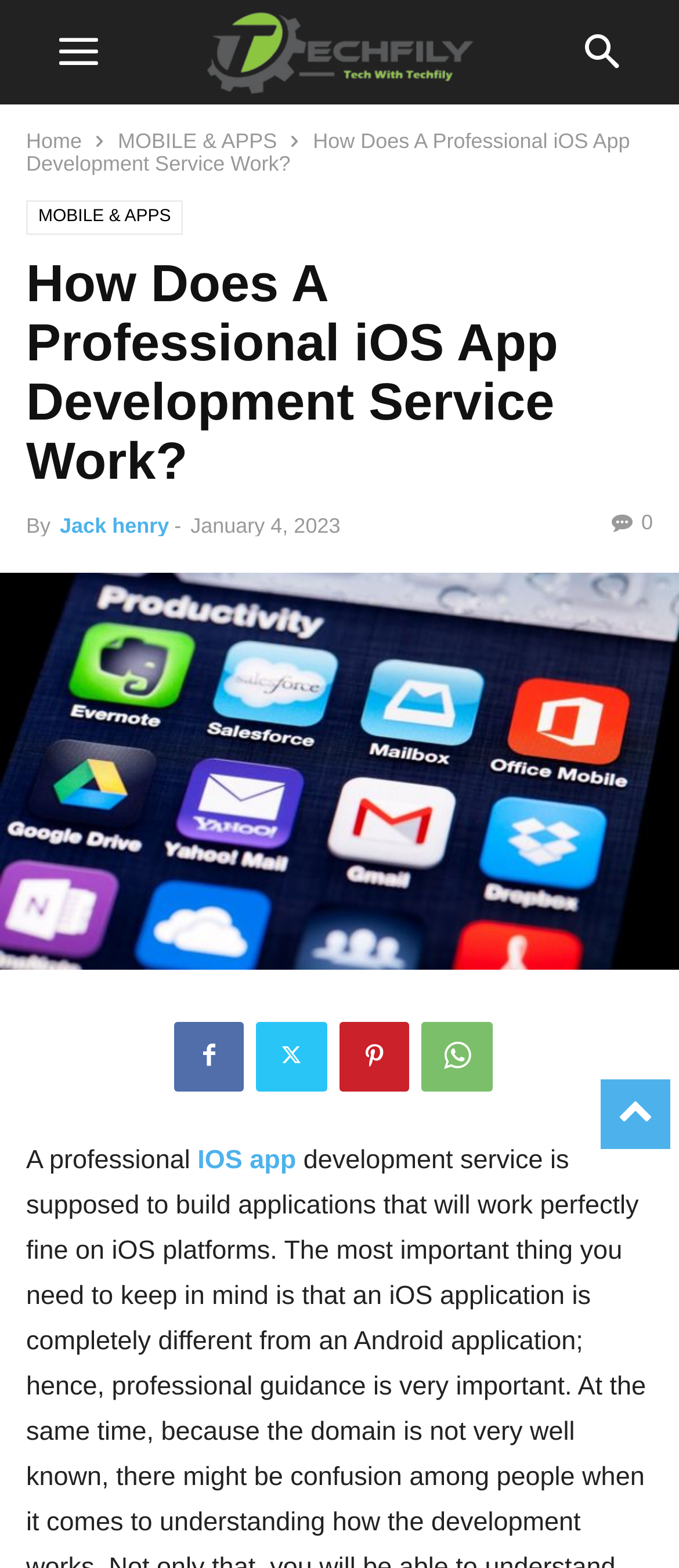Identify the bounding box coordinates of the specific part of the webpage to click to complete this instruction: "view mobile and apps".

[0.174, 0.082, 0.408, 0.098]